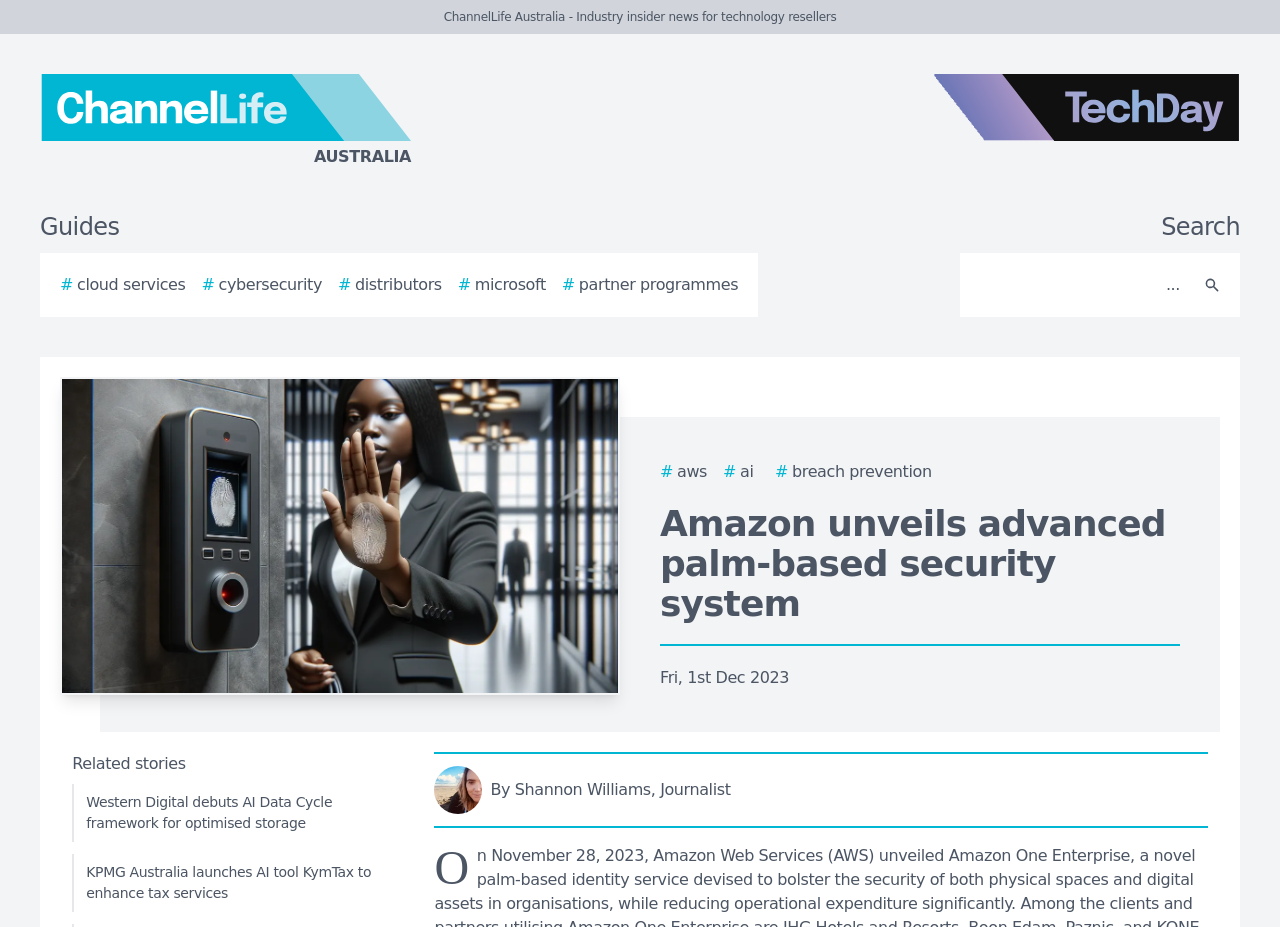Answer with a single word or phrase: 
How many links are there in the 'Guides' section?

5